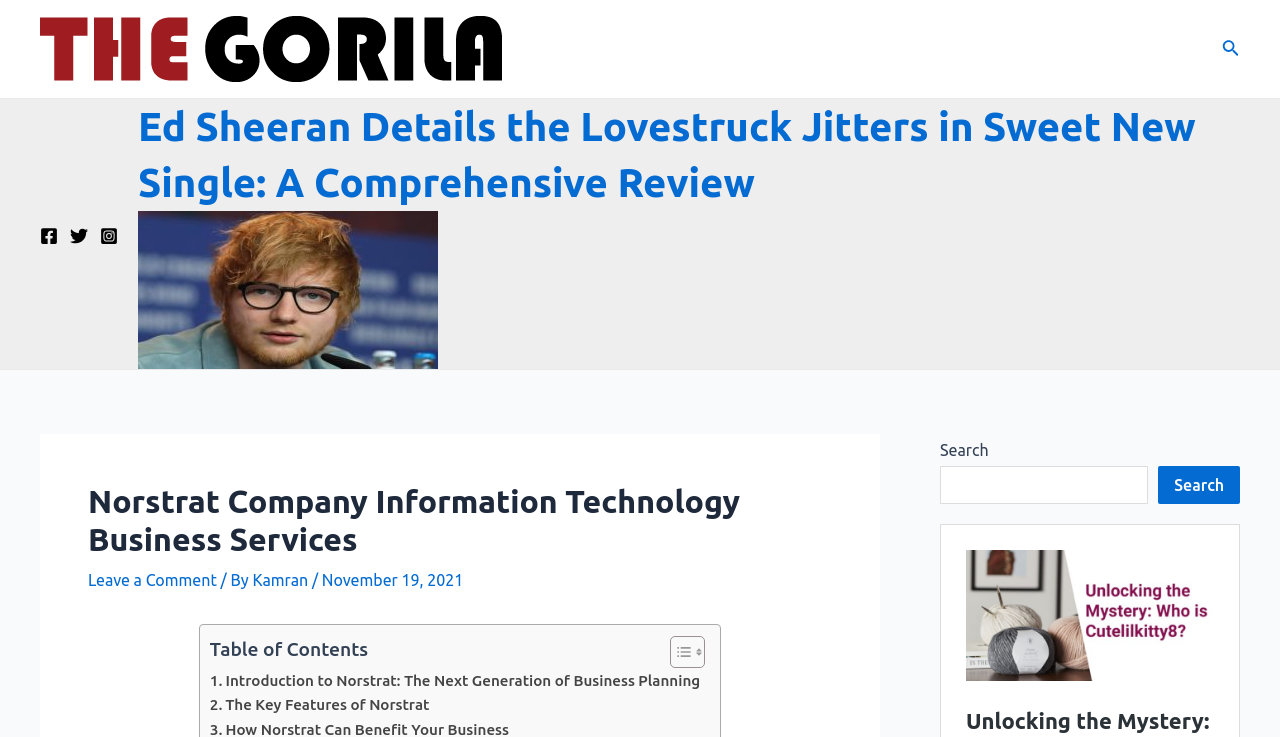Using the given description, provide the bounding box coordinates formatted as (top-left x, top-left y, bottom-right x, bottom-right y), with all values being floating point numbers between 0 and 1. Description: Leave a Comment

[0.069, 0.774, 0.169, 0.799]